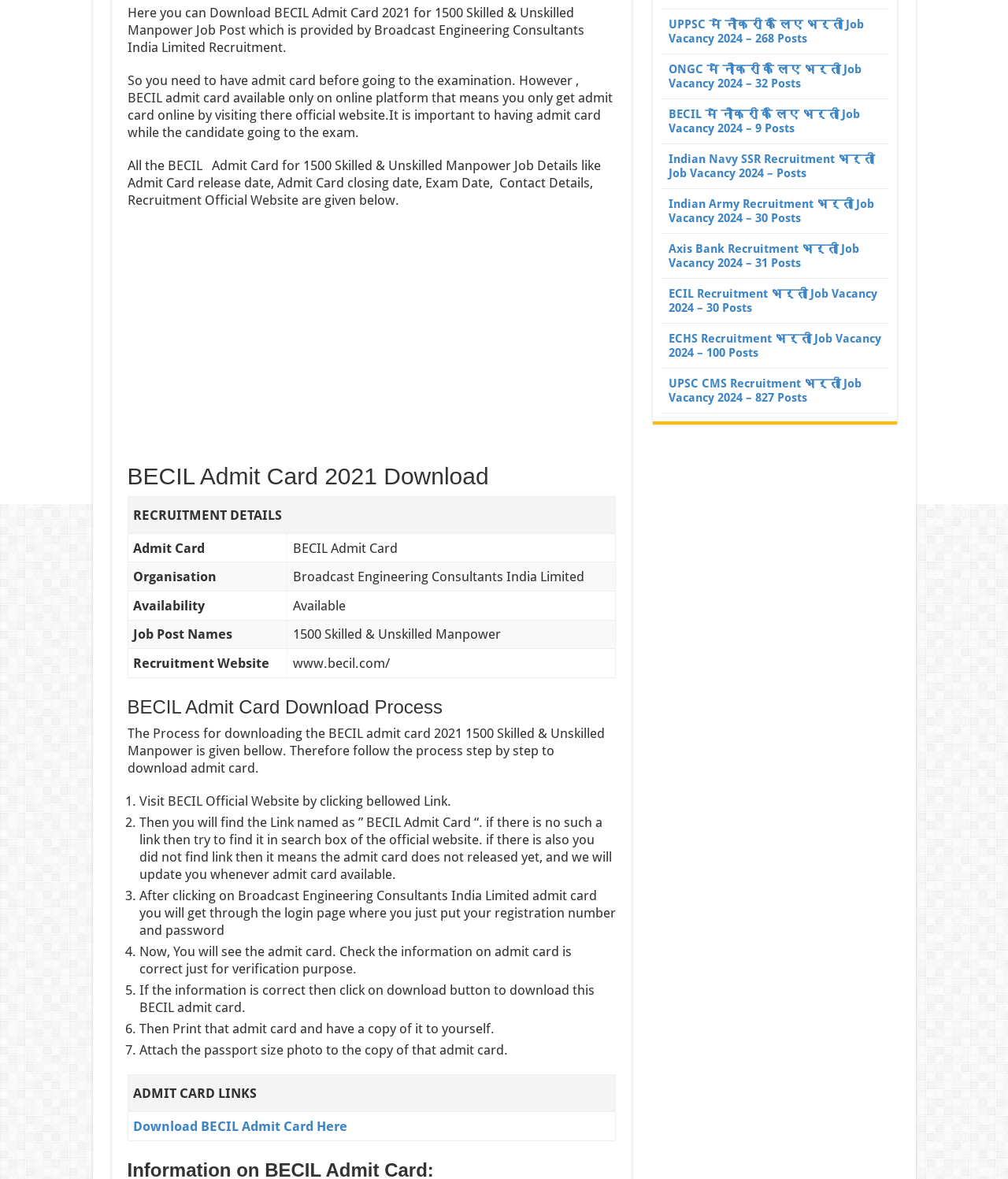From the element description Download BECIL Admit Card Here, predict the bounding box coordinates of the UI element. The coordinates must be specified in the format (top-left x, top-left y, bottom-right x, bottom-right y) and should be within the 0 to 1 range.

[0.132, 0.948, 0.345, 0.962]